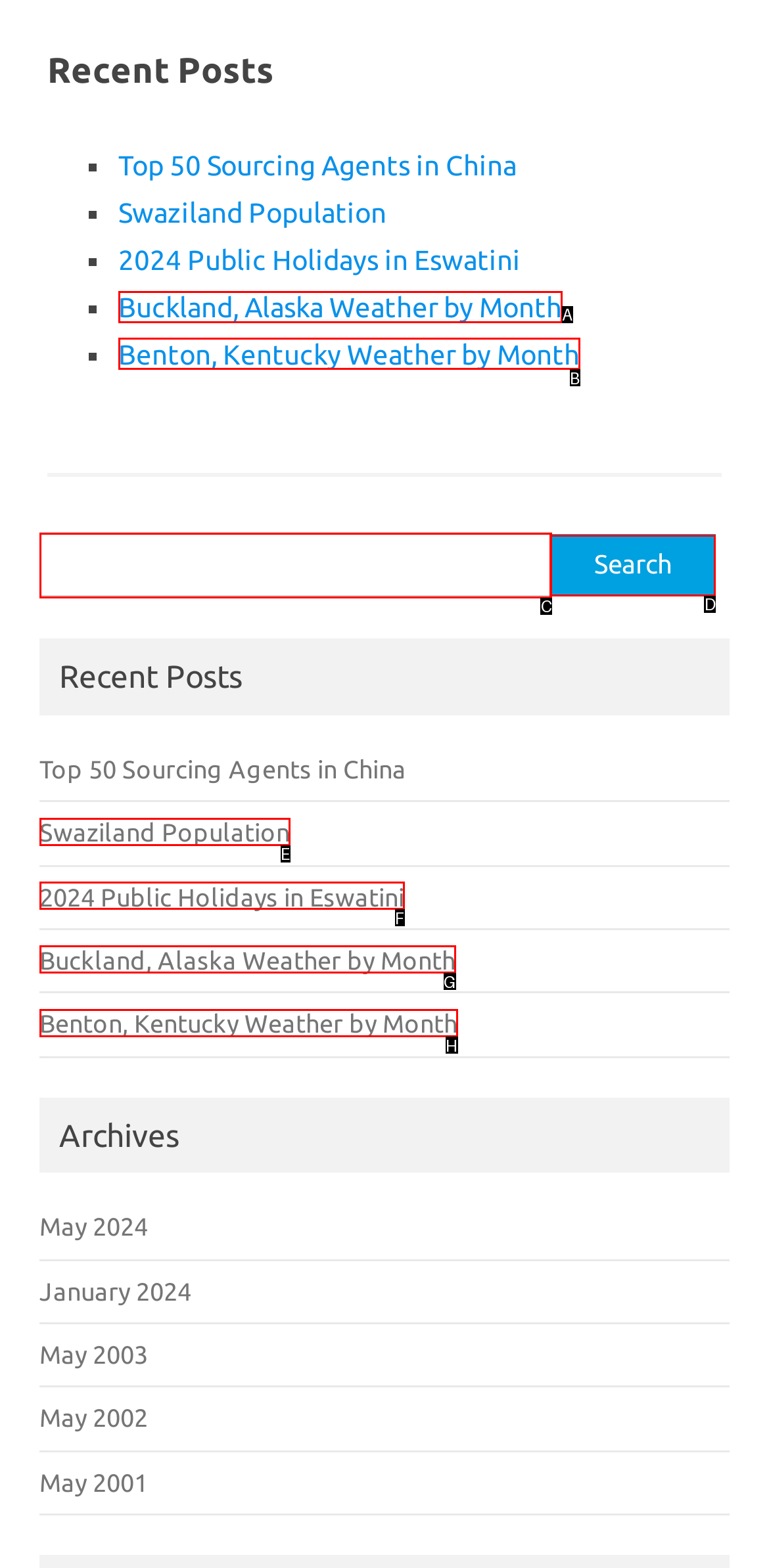Assess the description: 2024 Public Holidays in Eswatini and select the option that matches. Provide the letter of the chosen option directly from the given choices.

F